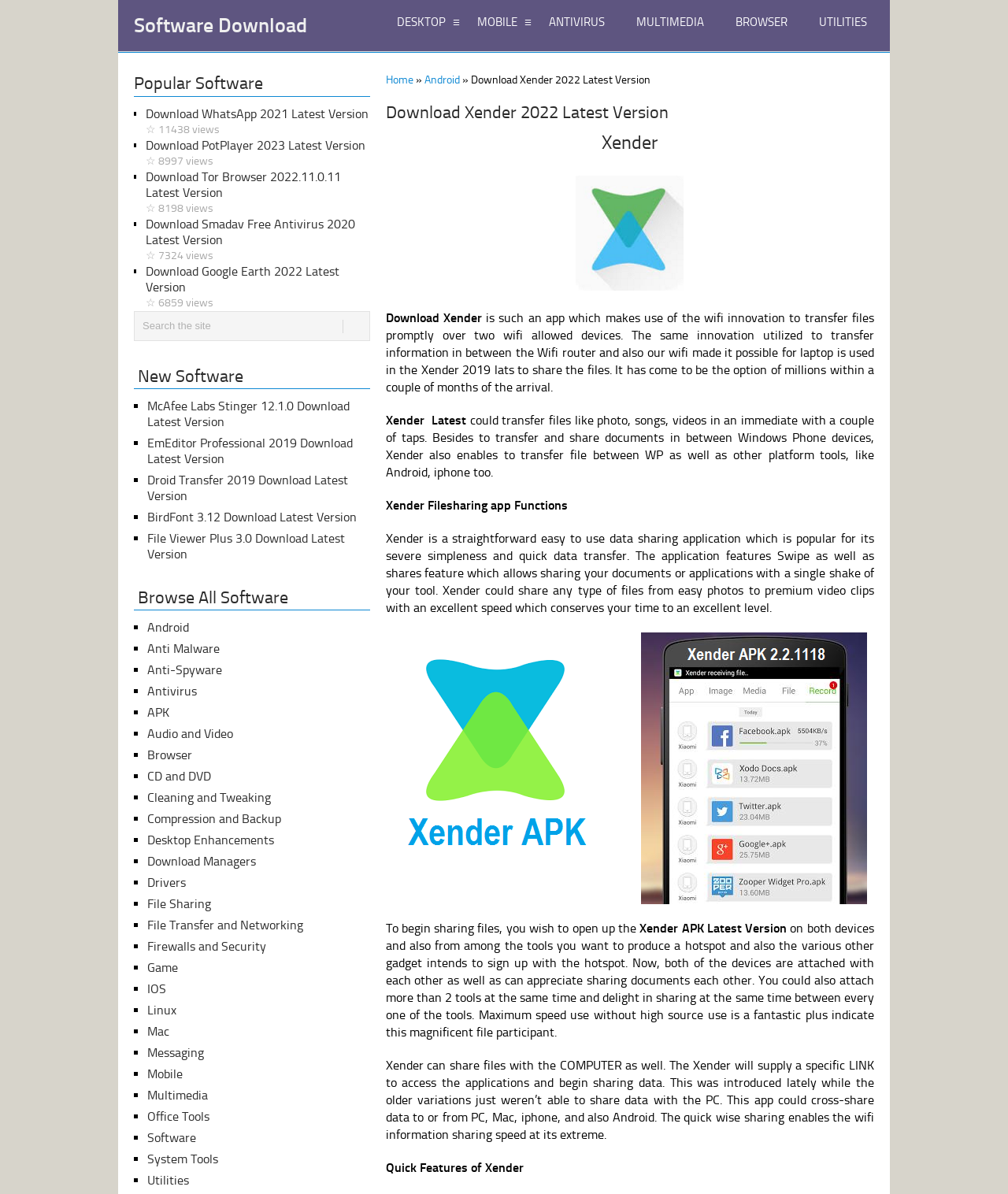How many software categories are listed on the webpage?
Using the image, provide a concise answer in one word or a short phrase.

14